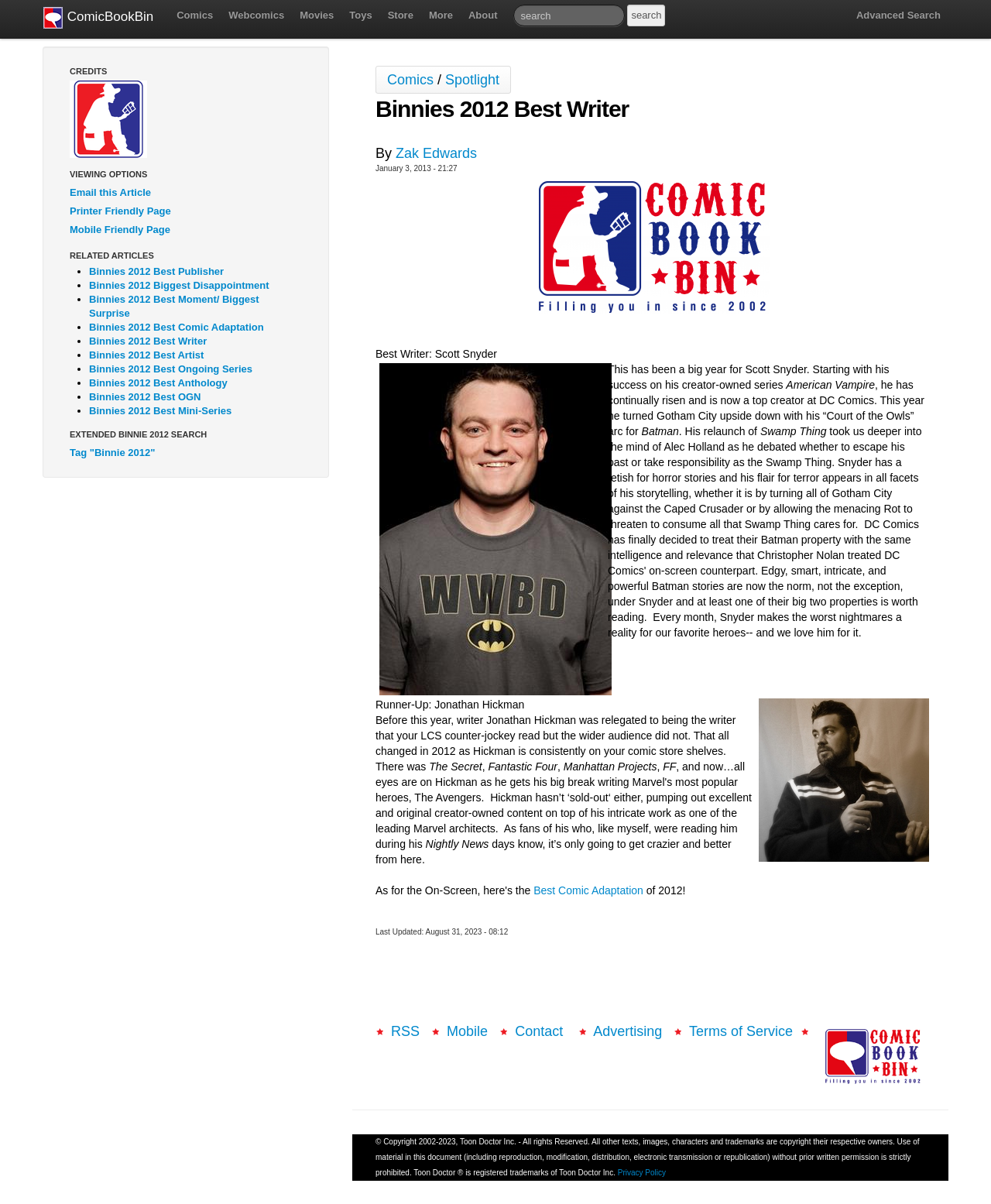What is the date of the last update of the webpage?
Kindly answer the question with as much detail as you can.

I determined the answer by examining the static text element at the bottom of the webpage that says 'Last Updated: August 31, 2023 - 08:12'.